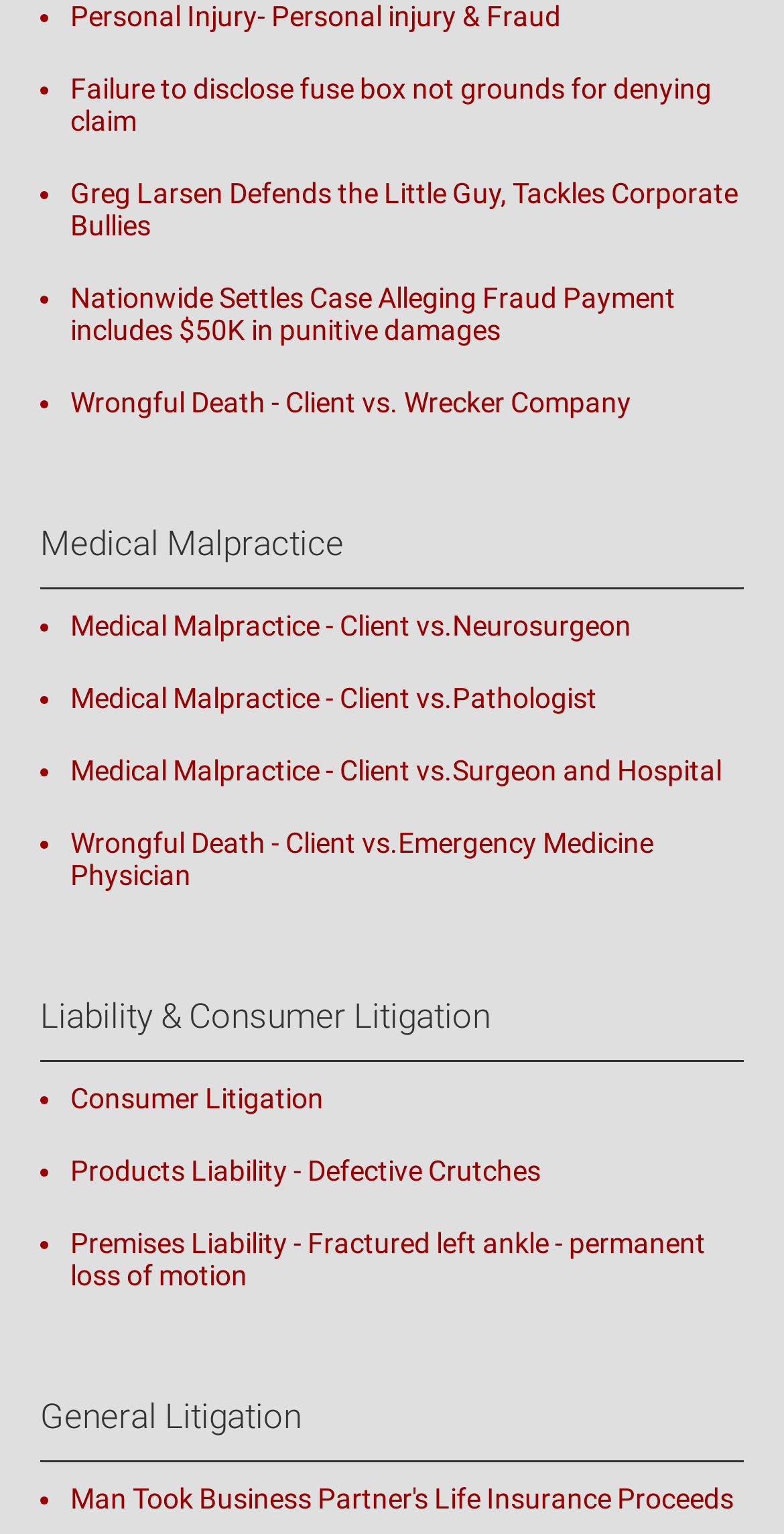How many categories are listed on this webpage?
From the screenshot, supply a one-word or short-phrase answer.

3